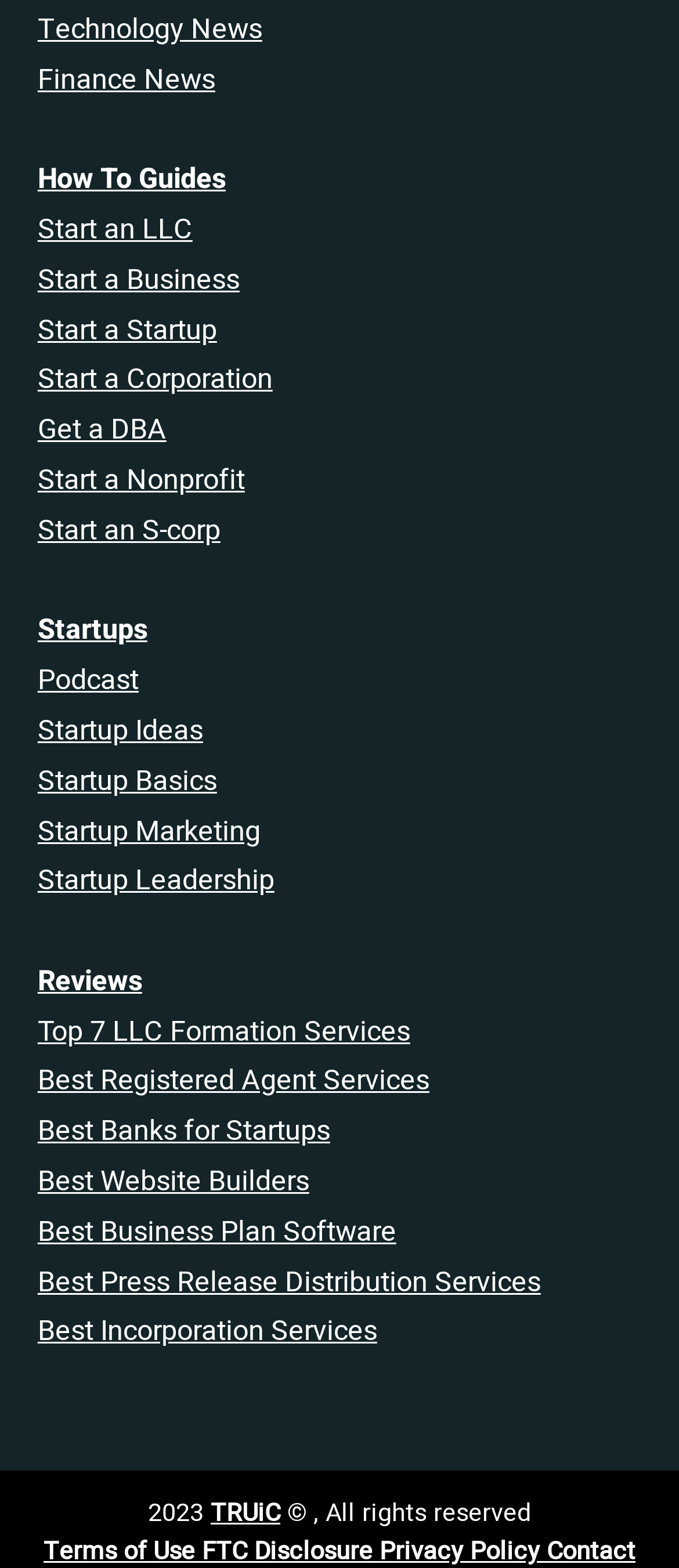Based on the description "Proudly powered by WordPress", find the bounding box of the specified UI element.

None